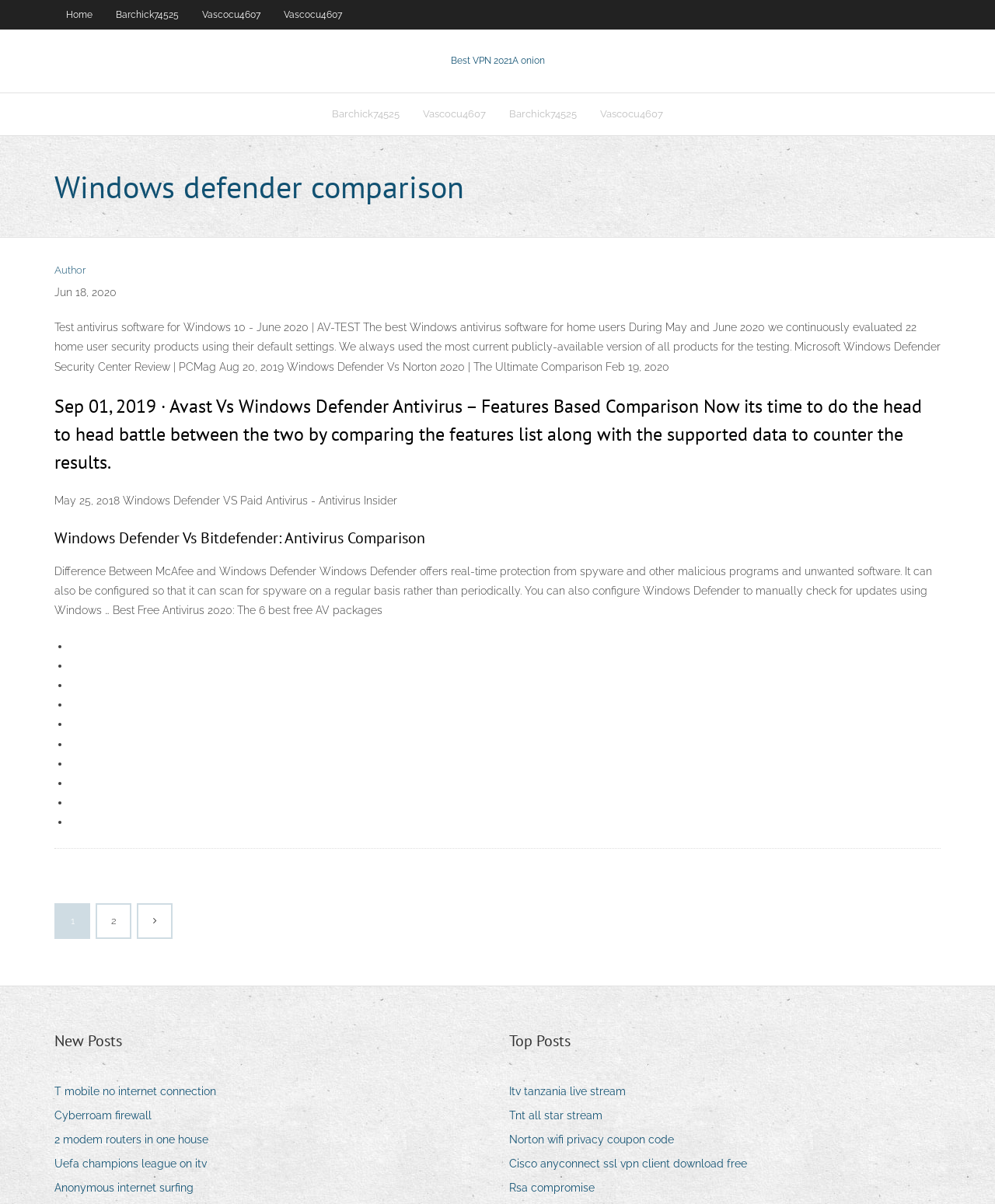Please locate the bounding box coordinates of the region I need to click to follow this instruction: "Read the article about 'Windows defender comparison'".

[0.055, 0.135, 0.945, 0.174]